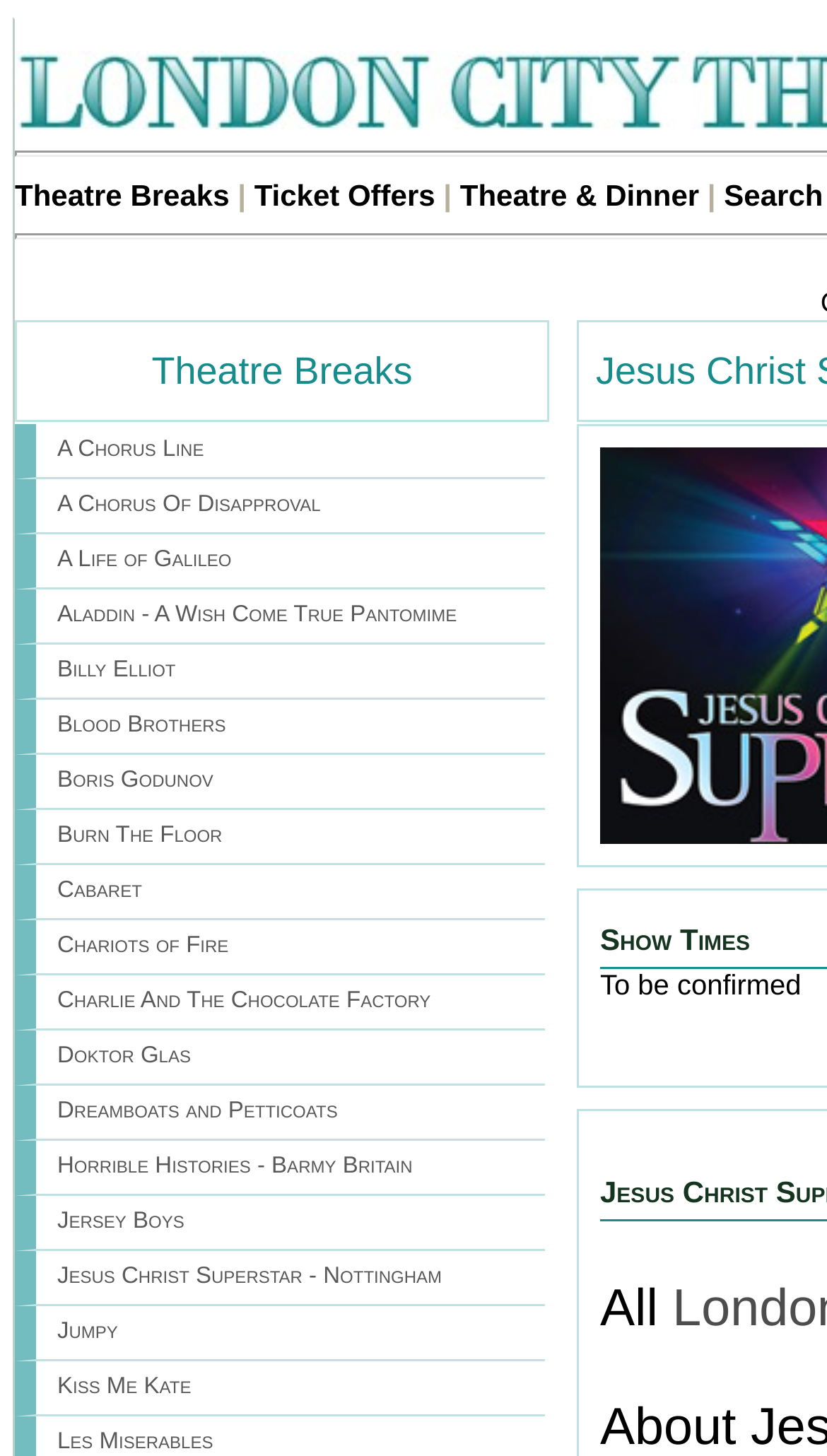Is 'Jesus Christ Superstar - Nottingham' a theatre break?
Please give a detailed and elaborate answer to the question based on the image.

I searched for 'Jesus Christ Superstar - Nottingham' in the list of theatre breaks under the 'Theatre Breaks' heading and found it, which means it is a theatre break.